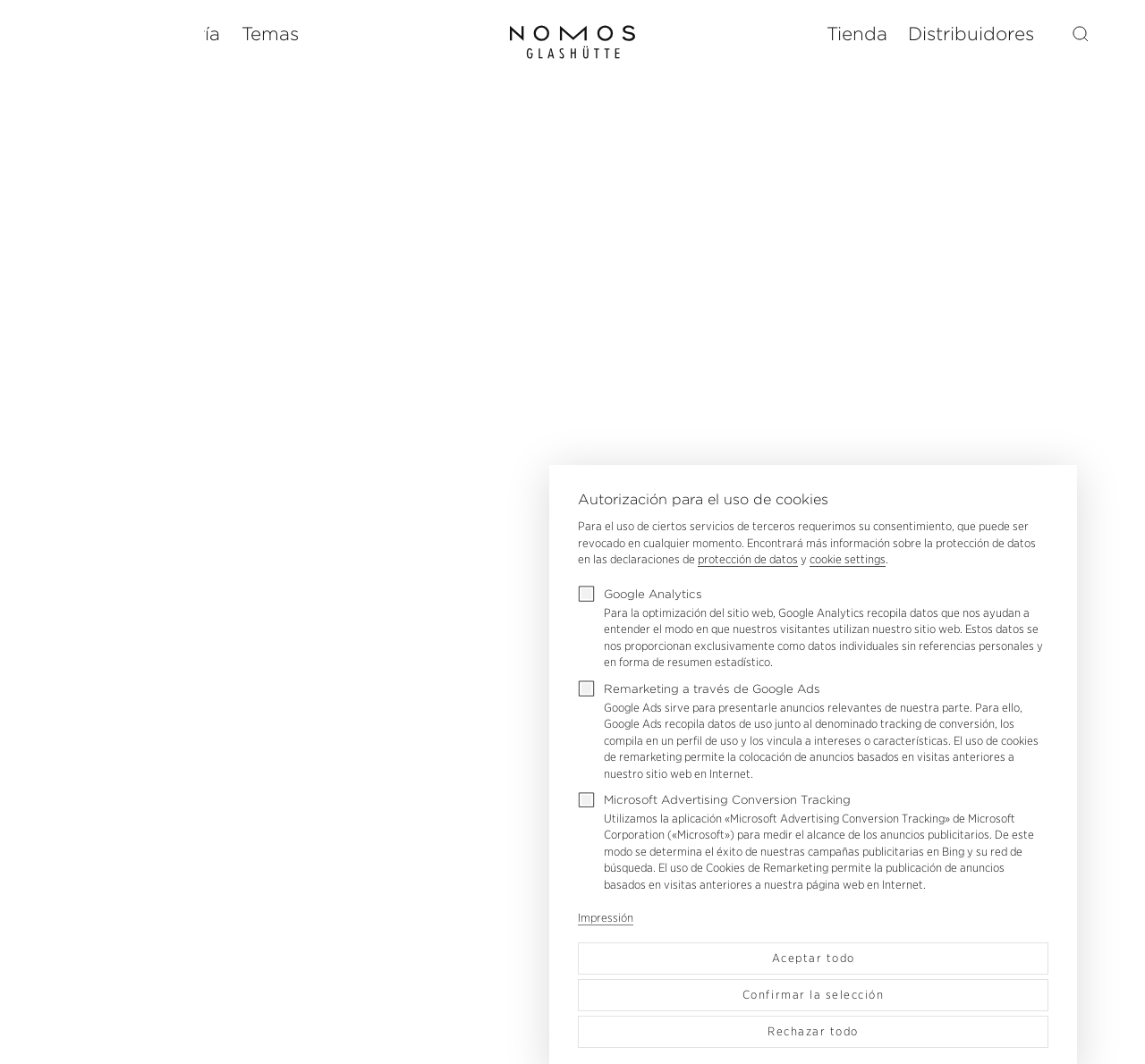Look at the image and answer the question in detail:
How many main menu items are there?

I counted the number of links in the first menubar element, which are 'Relojes', 'Relojería', 'Temas', 'Tienda', and 'Distribuidores', totaling 5 main menu items.